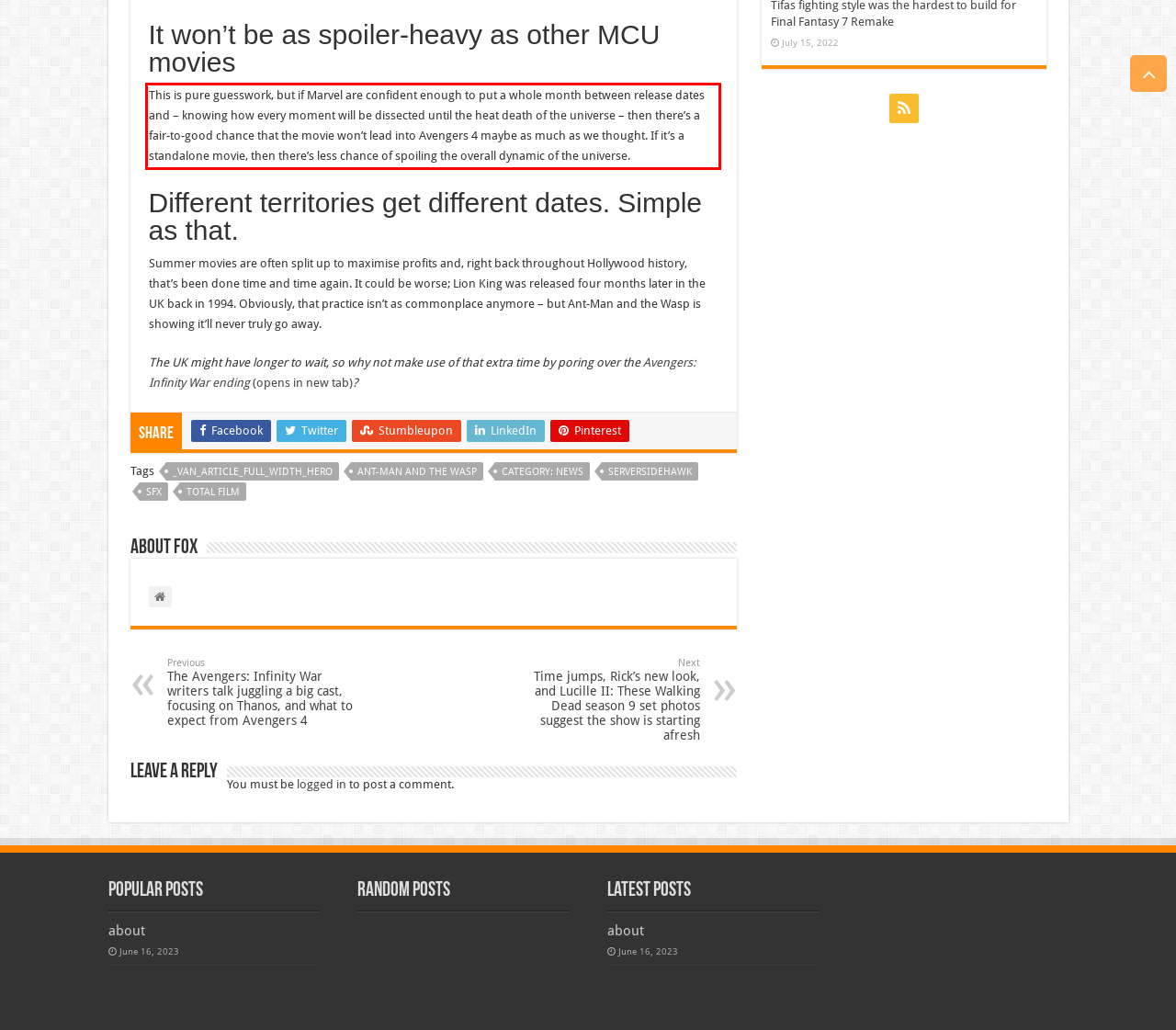Observe the screenshot of the webpage that includes a red rectangle bounding box. Conduct OCR on the content inside this red bounding box and generate the text.

This is pure guesswork, but if Marvel are confident enough to put a whole month between release dates and – knowing how every moment will be dissected until the heat death of the universe – then there’s a fair-to-good chance that the movie won’t lead into Avengers 4 maybe as much as we thought. If it’s a standalone movie, then there’s less chance of spoiling the overall dynamic of the universe.